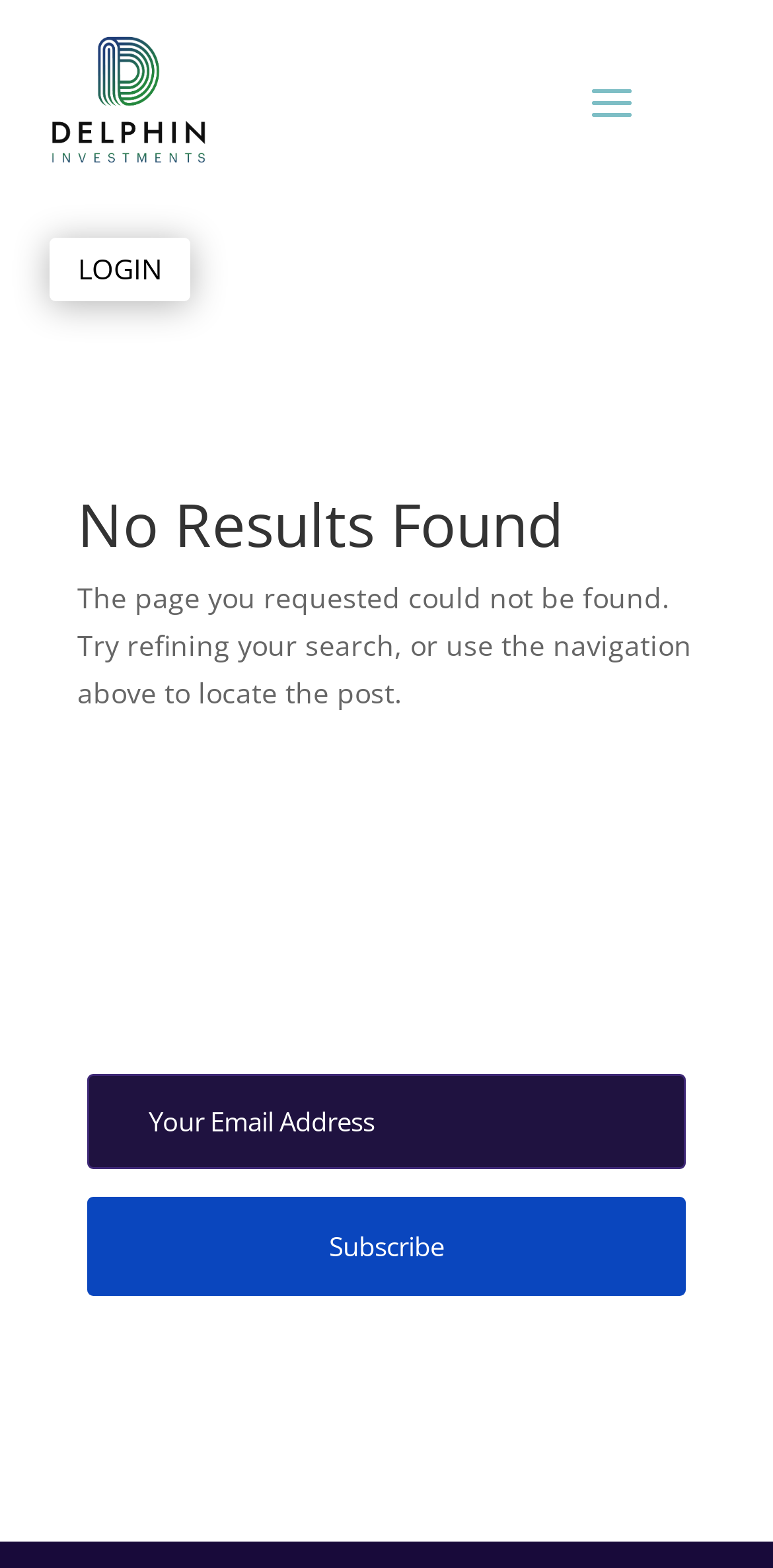Determine and generate the text content of the webpage's headline.

No Results Found